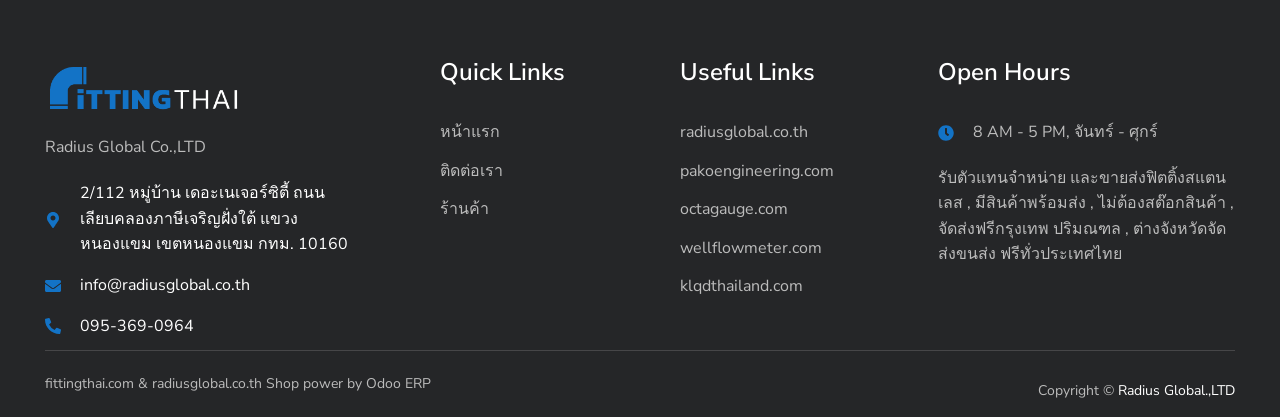Can you give a comprehensive explanation to the question given the content of the image?
What is the company name?

The company name can be found in the static text element at the top of the webpage, which reads 'Radius Global Co.,LTD'.